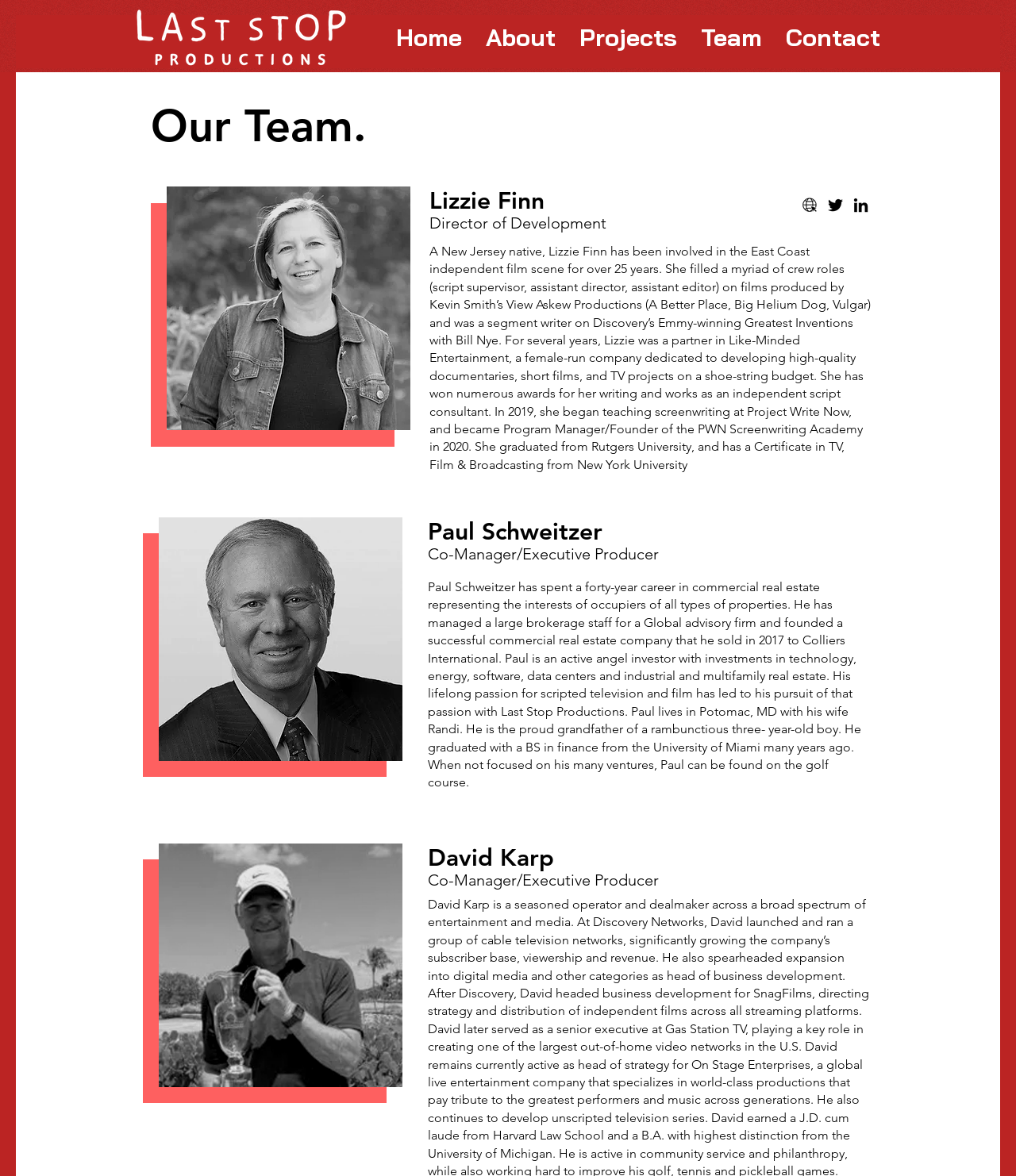Predict the bounding box for the UI component with the following description: "Contact".

[0.761, 0.015, 0.878, 0.049]